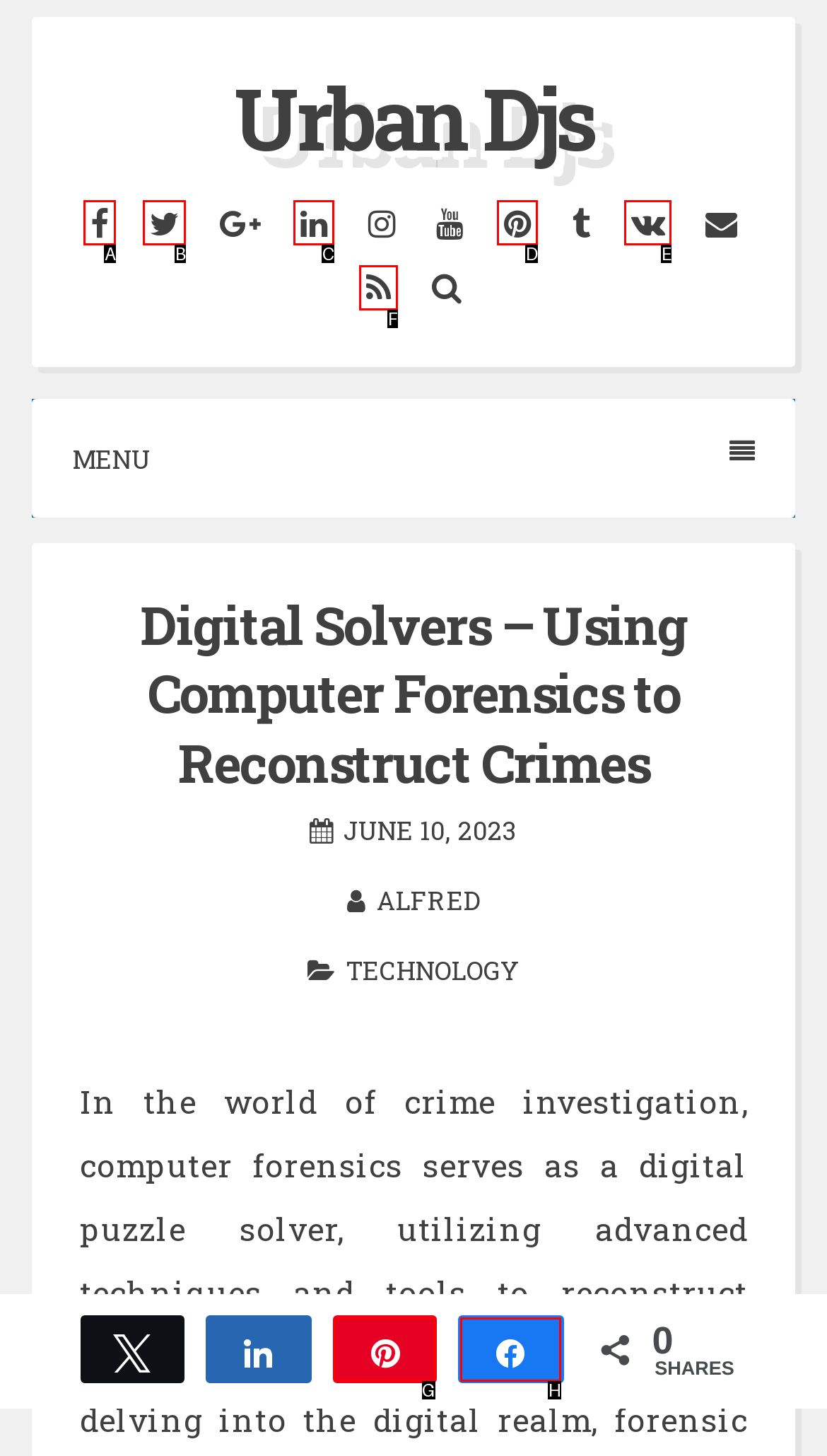Based on the description: Facebook, identify the matching HTML element. Reply with the letter of the correct option directly.

A